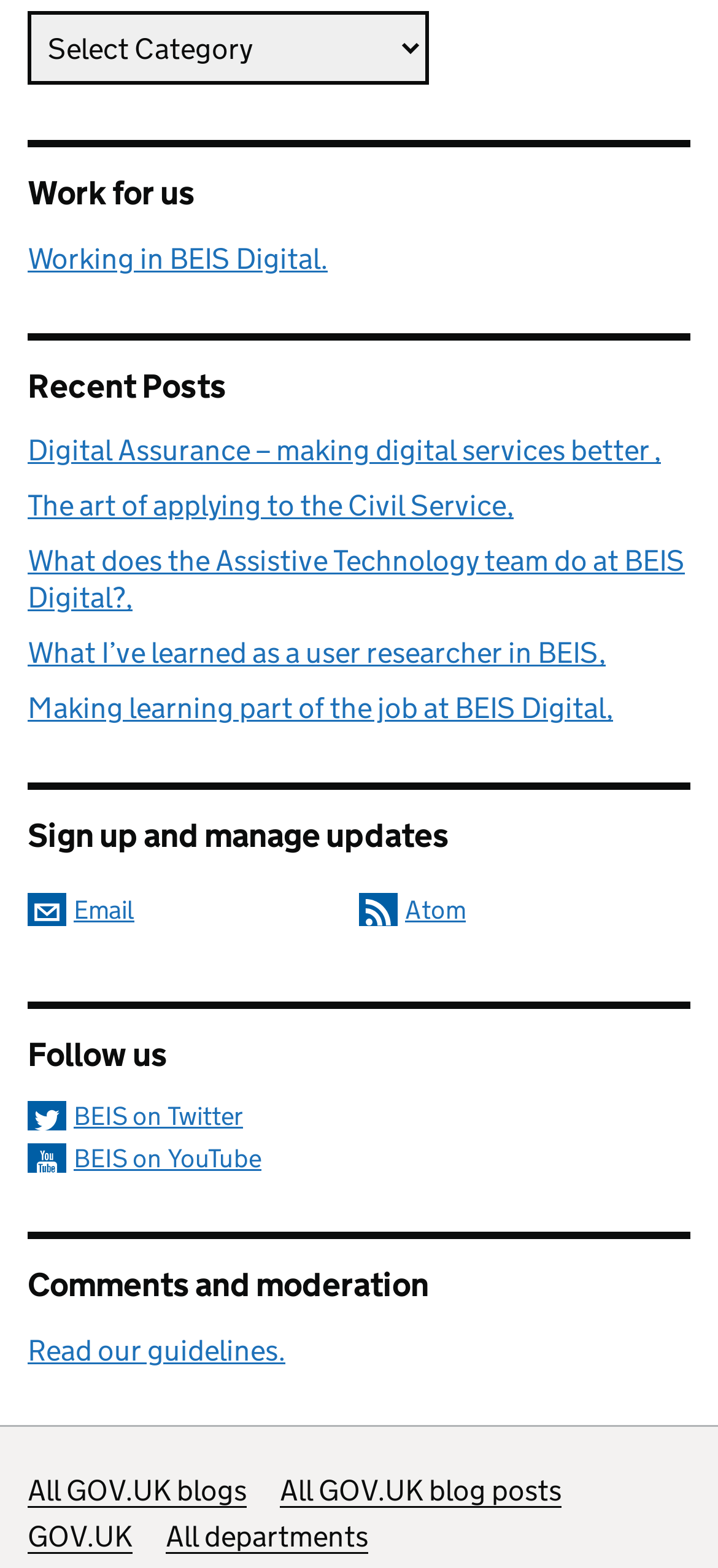Locate the bounding box coordinates of the area where you should click to accomplish the instruction: "Read the guidelines for comments and moderation".

[0.038, 0.85, 0.397, 0.872]